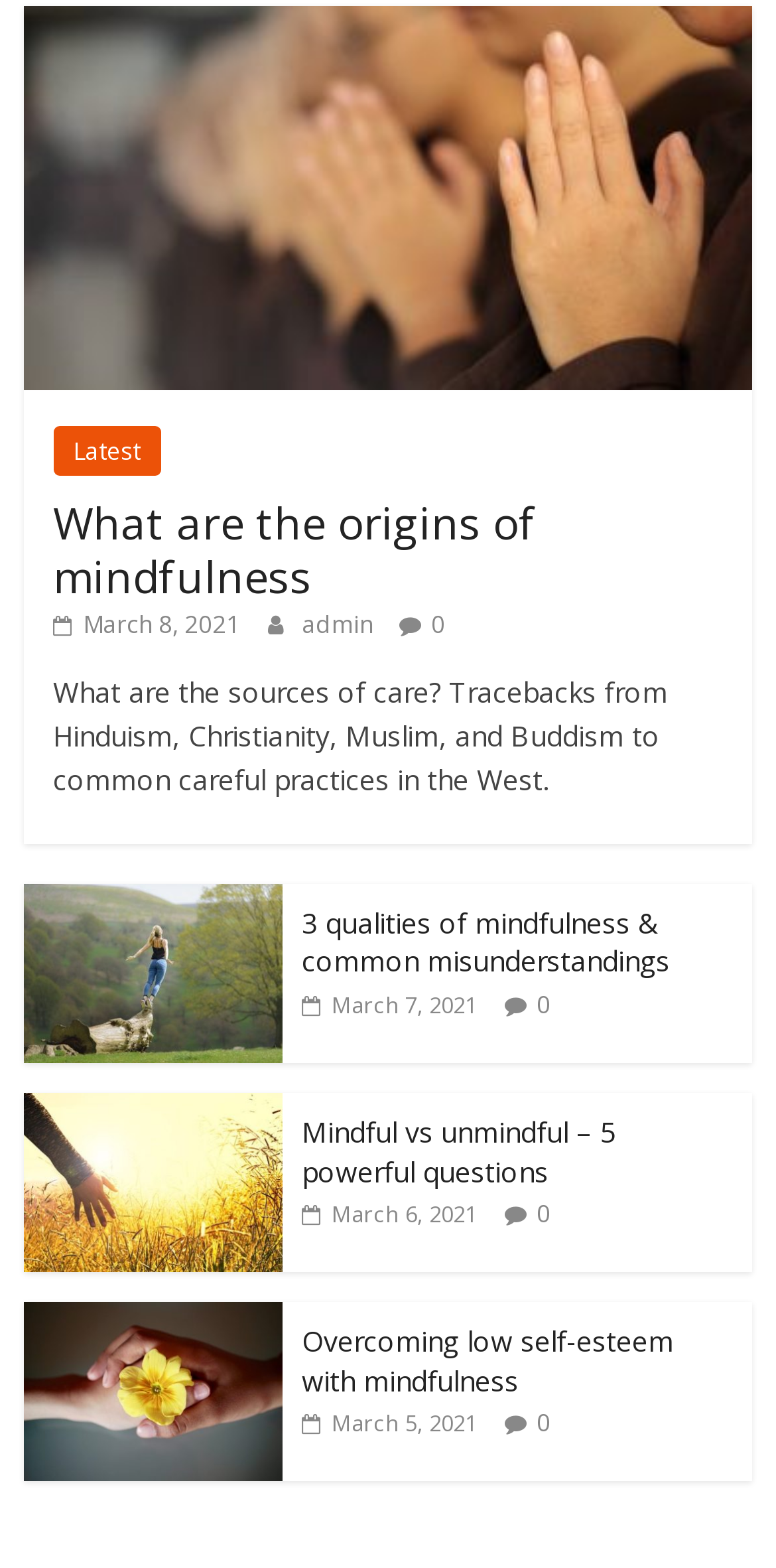Locate the bounding box coordinates of the area to click to fulfill this instruction: "View the latest article". The bounding box should be presented as four float numbers between 0 and 1, in the order [left, top, right, bottom].

[0.068, 0.272, 0.207, 0.304]